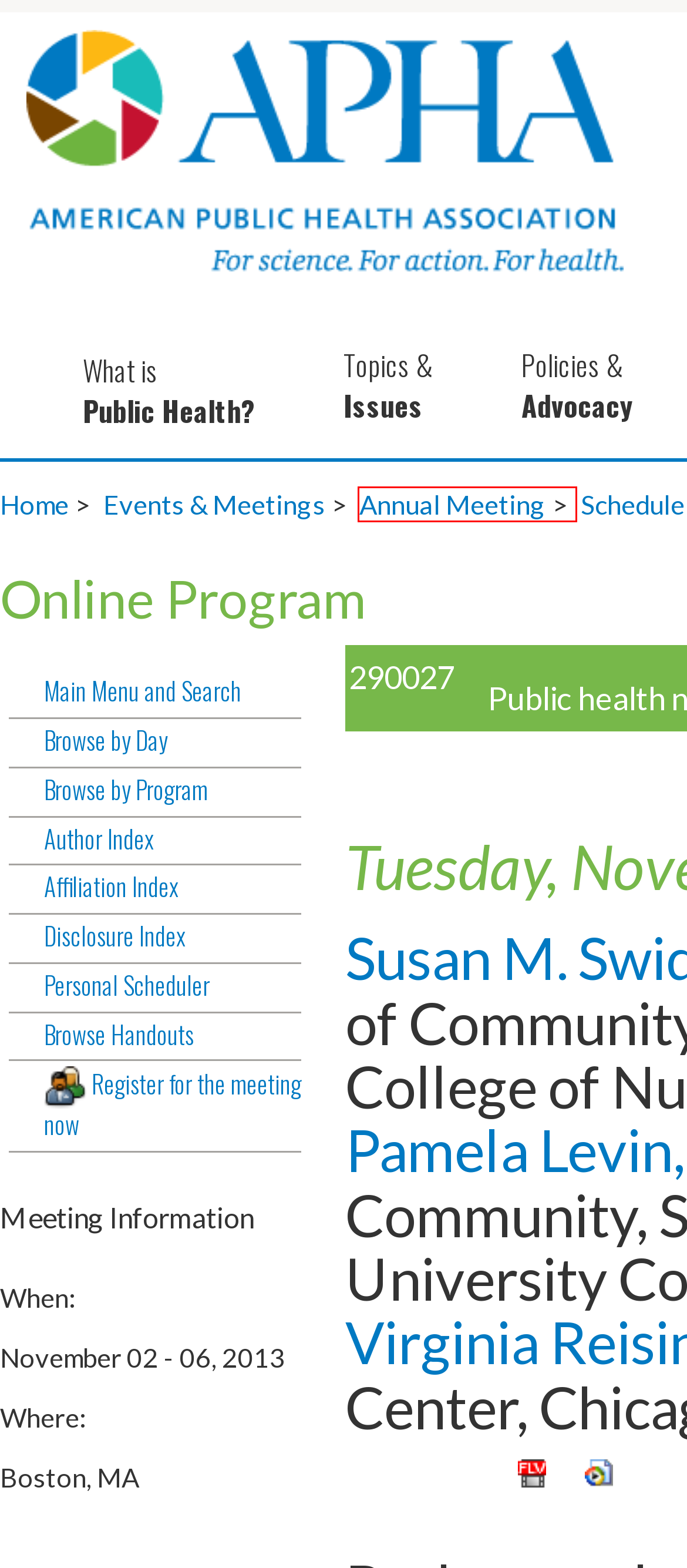You are provided a screenshot of a webpage featuring a red bounding box around a UI element. Choose the webpage description that most accurately represents the new webpage after clicking the element within the red bounding box. Here are the candidates:
A. Page Not Found
B. Annual
C. Topics & Issues
D. Single Gift - Advocacy
E. Events & Meetings
F. APHA Communities
G. American Public Health Association — For science. For action. For health.
H. Professional Development

B